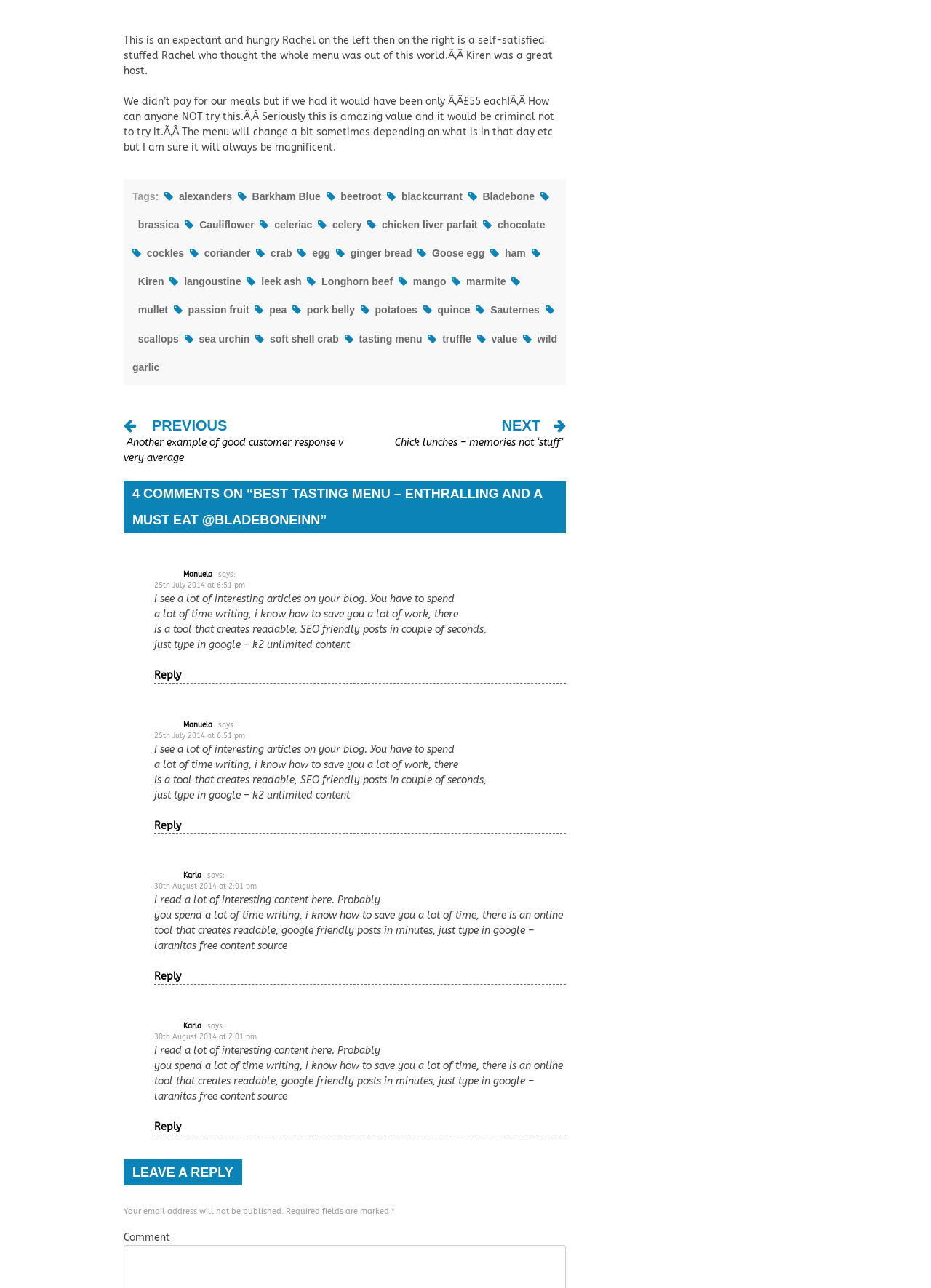Please find the bounding box coordinates of the element that needs to be clicked to perform the following instruction: "View the previous post". The bounding box coordinates should be four float numbers between 0 and 1, represented as [left, top, right, bottom].

[0.133, 0.327, 0.369, 0.36]